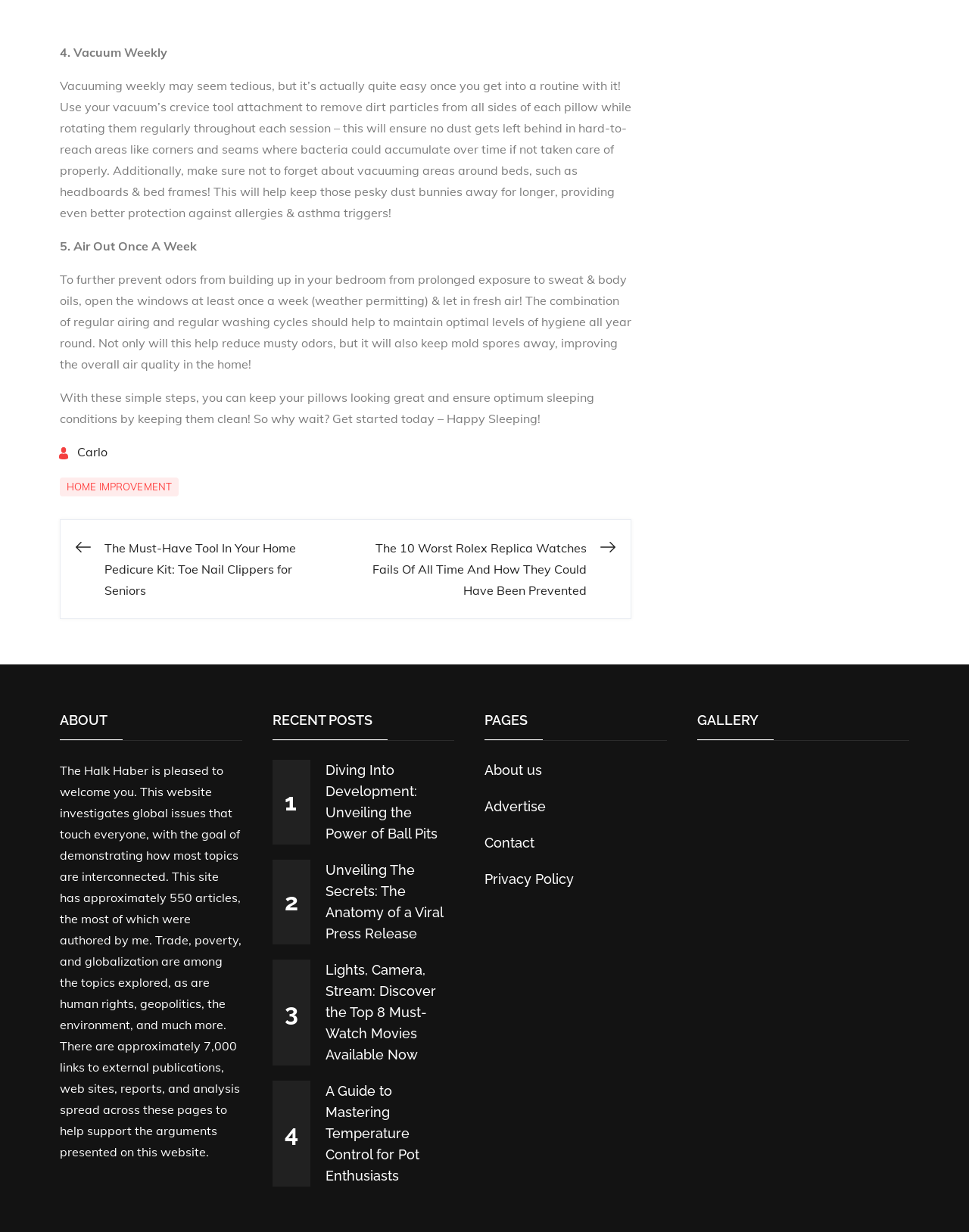Please identify the bounding box coordinates of the area that needs to be clicked to fulfill the following instruction: "Explore the 'GALLERY'."

[0.719, 0.576, 0.938, 0.602]